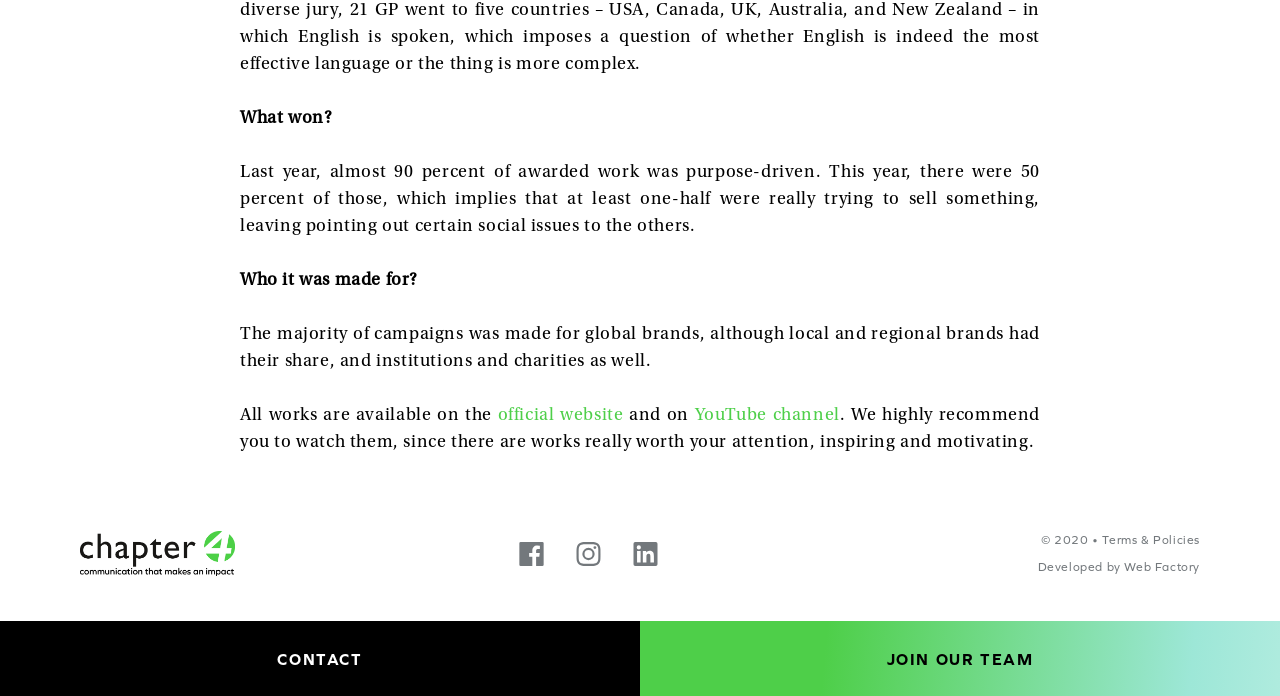What percentage of awarded work was purpose-driven last year?
Please provide a detailed and comprehensive answer to the question.

The answer can be found in the second StaticText element, which states 'Last year, almost 90 percent of awarded work was purpose-driven.'